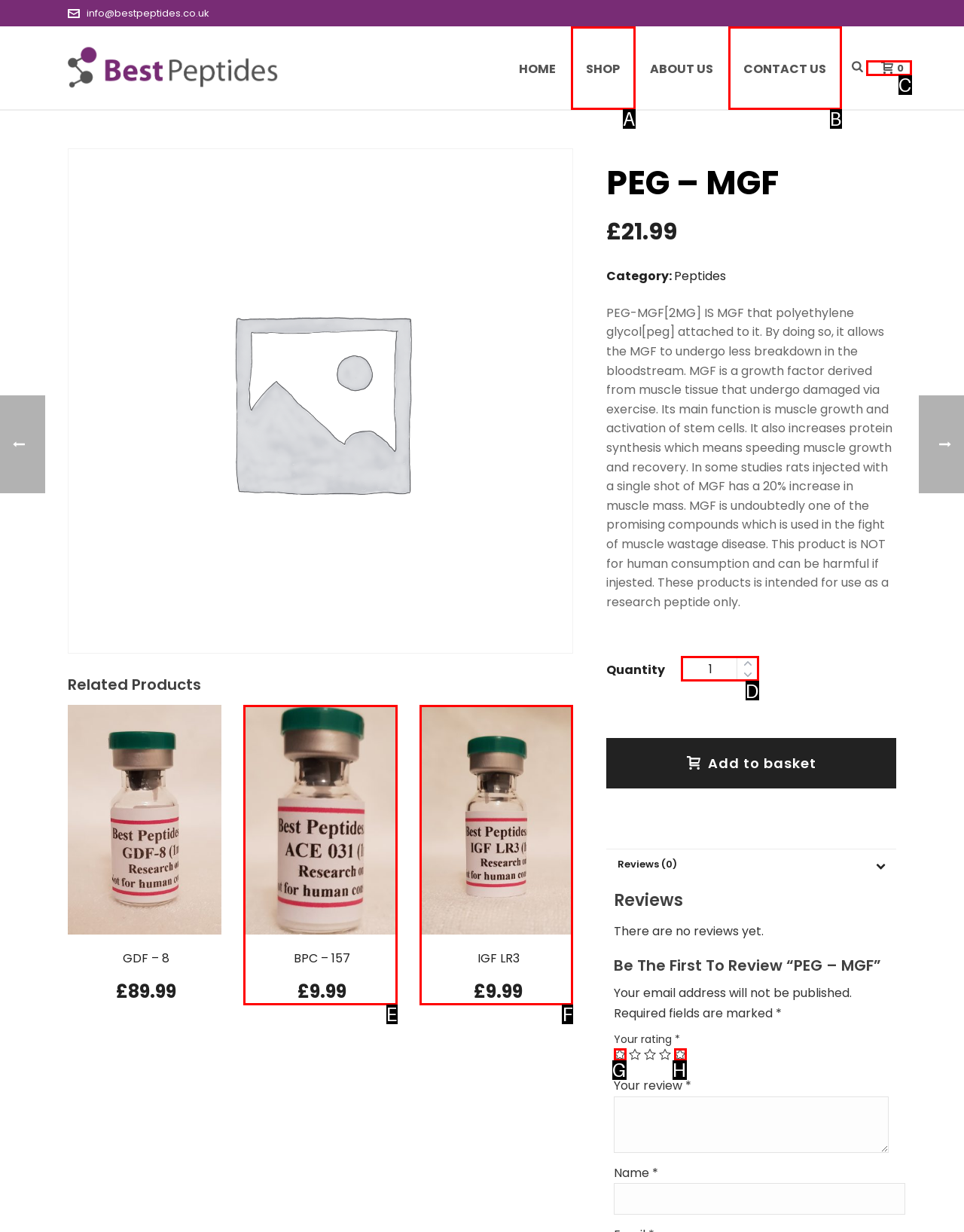For the task: Enter quantity in the spinbutton, identify the HTML element to click.
Provide the letter corresponding to the right choice from the given options.

D